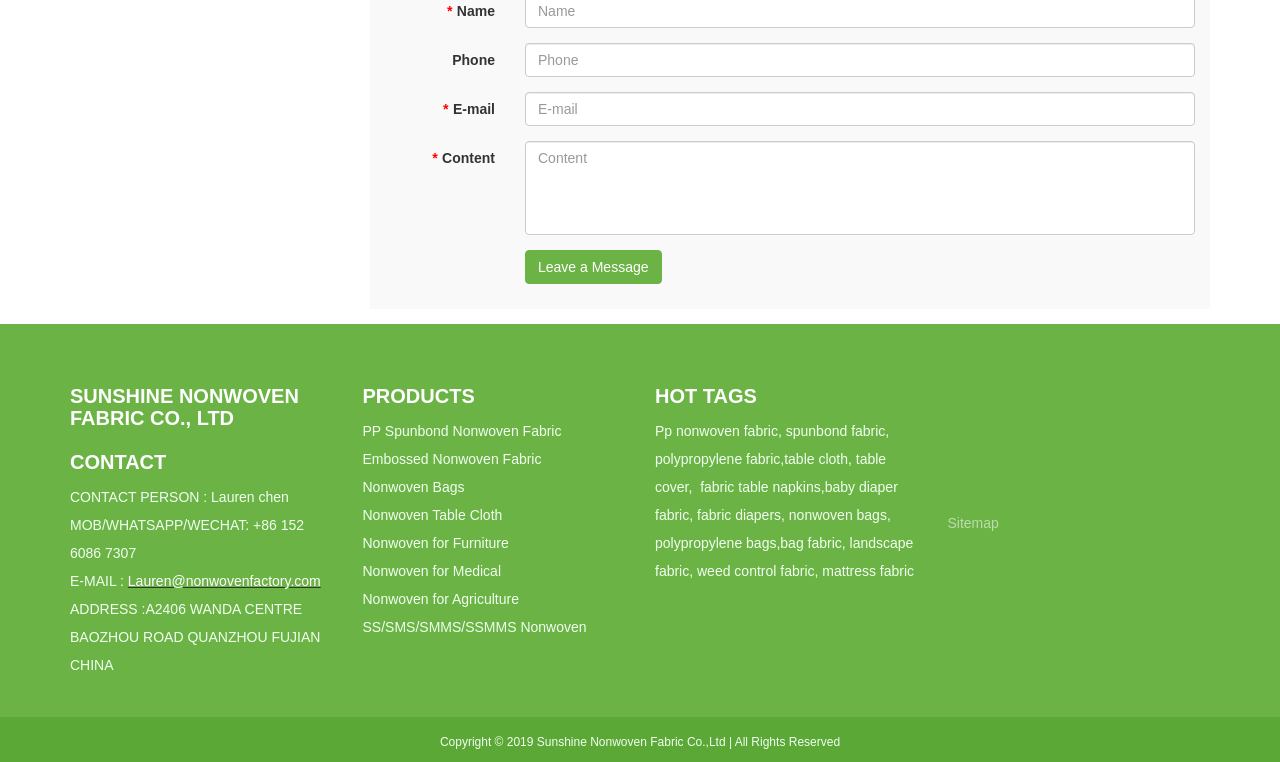Extract the bounding box coordinates for the described element: "PP Spunbond Nonwoven Fabric". The coordinates should be represented as four float numbers between 0 and 1: [left, top, right, bottom].

[0.283, 0.555, 0.439, 0.576]